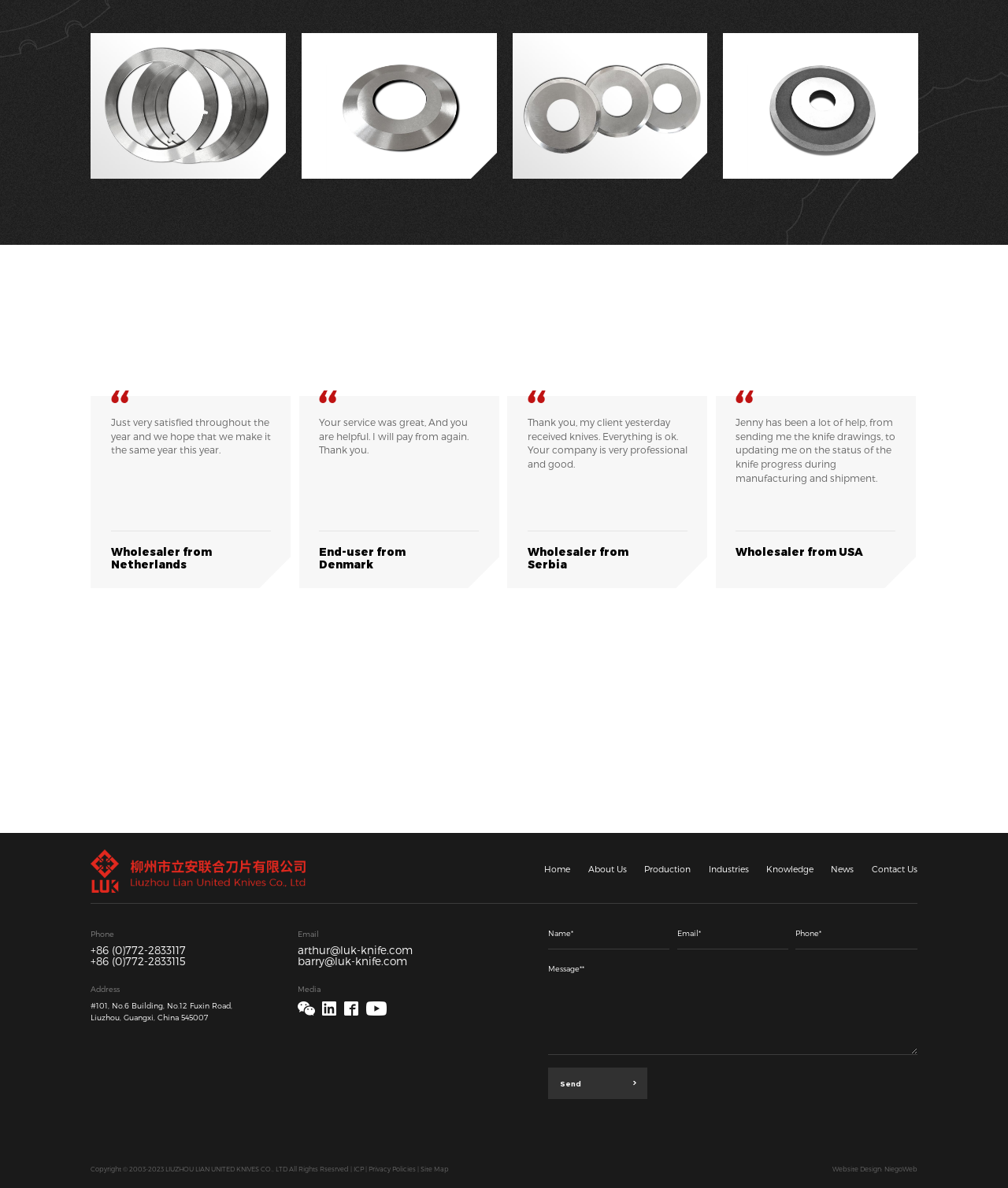What is the phone number of the company?
Based on the visual, give a brief answer using one word or a short phrase.

+86 (0)772-2833117